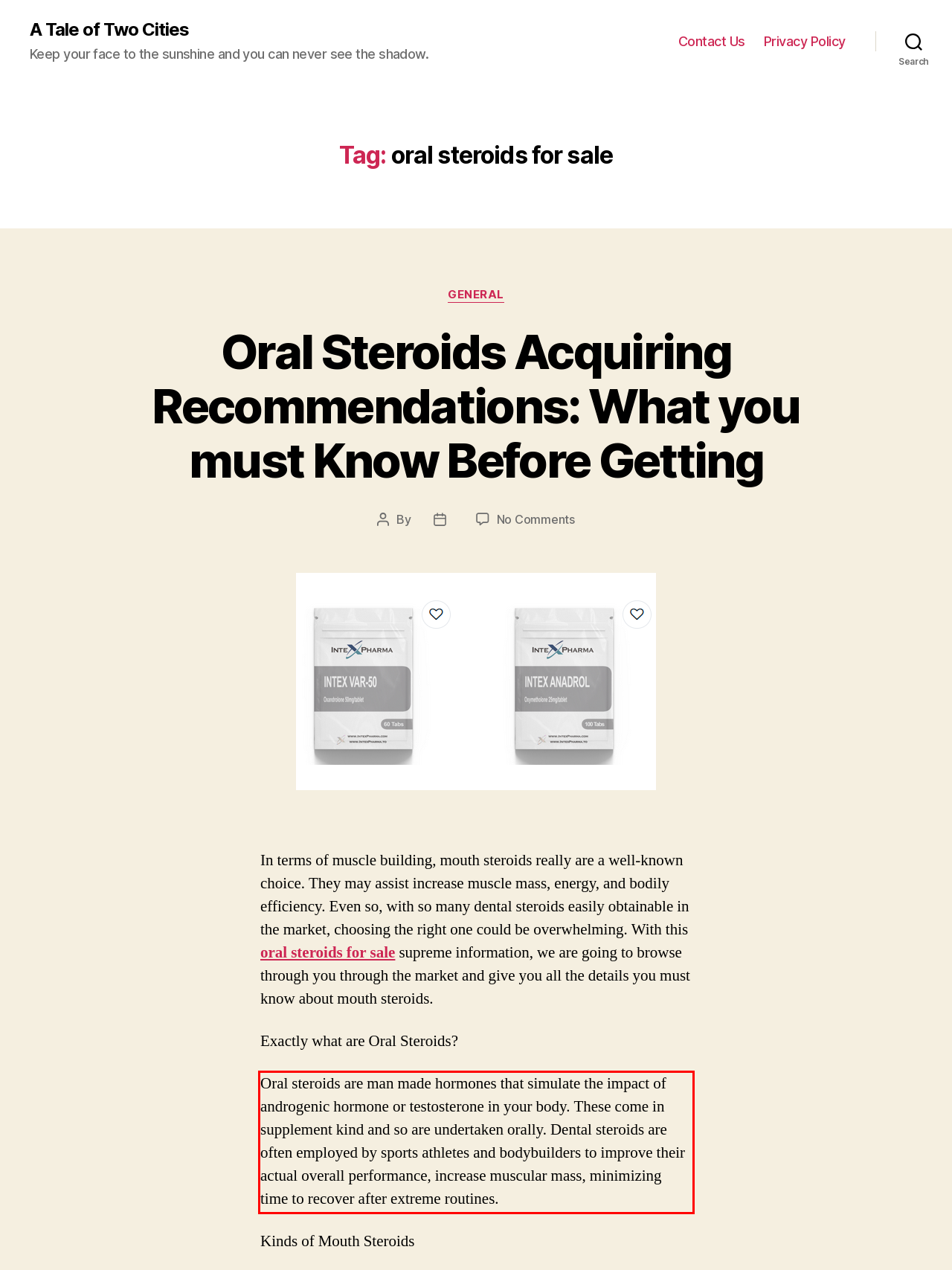View the screenshot of the webpage and identify the UI element surrounded by a red bounding box. Extract the text contained within this red bounding box.

Oral steroids are man made hormones that simulate the impact of androgenic hormone or testosterone in your body. These come in supplement kind and so are undertaken orally. Dental steroids are often employed by sports athletes and bodybuilders to improve their actual overall performance, increase muscular mass, minimizing time to recover after extreme routines.